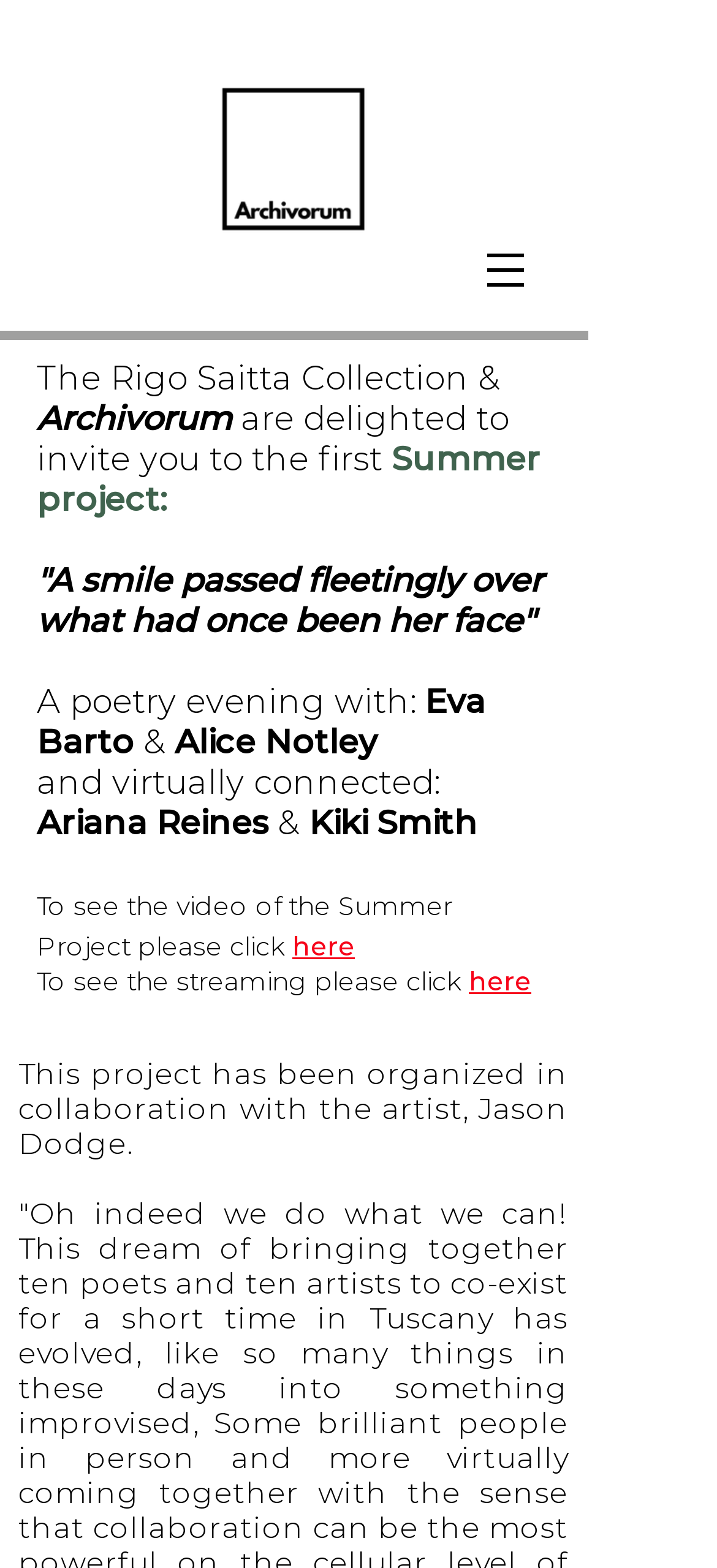What is the name of the collection mentioned?
Based on the image, respond with a single word or phrase.

The Rigo Saitta Collection